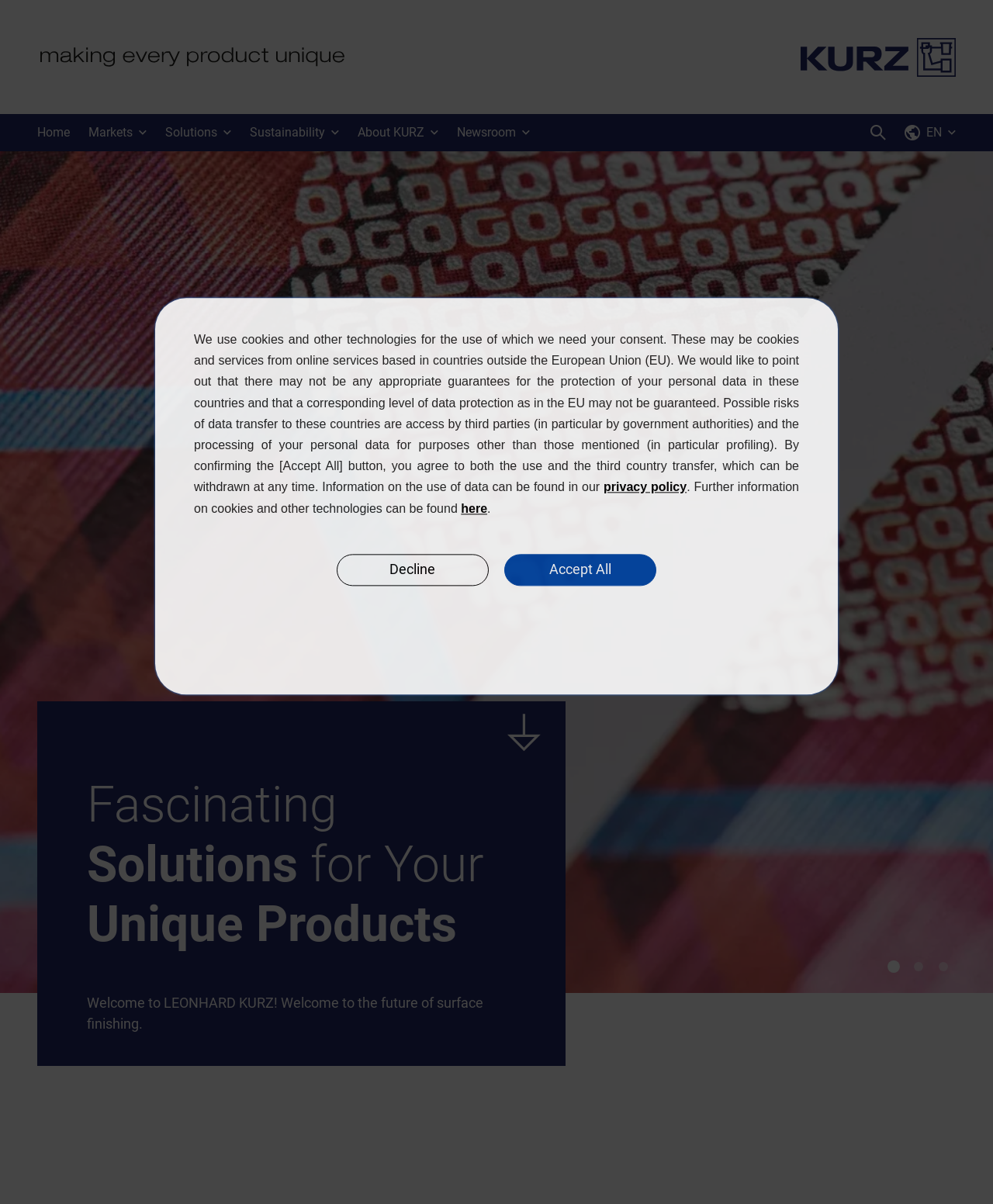Respond with a single word or phrase to the following question: What is the text on the top-left link?

Home